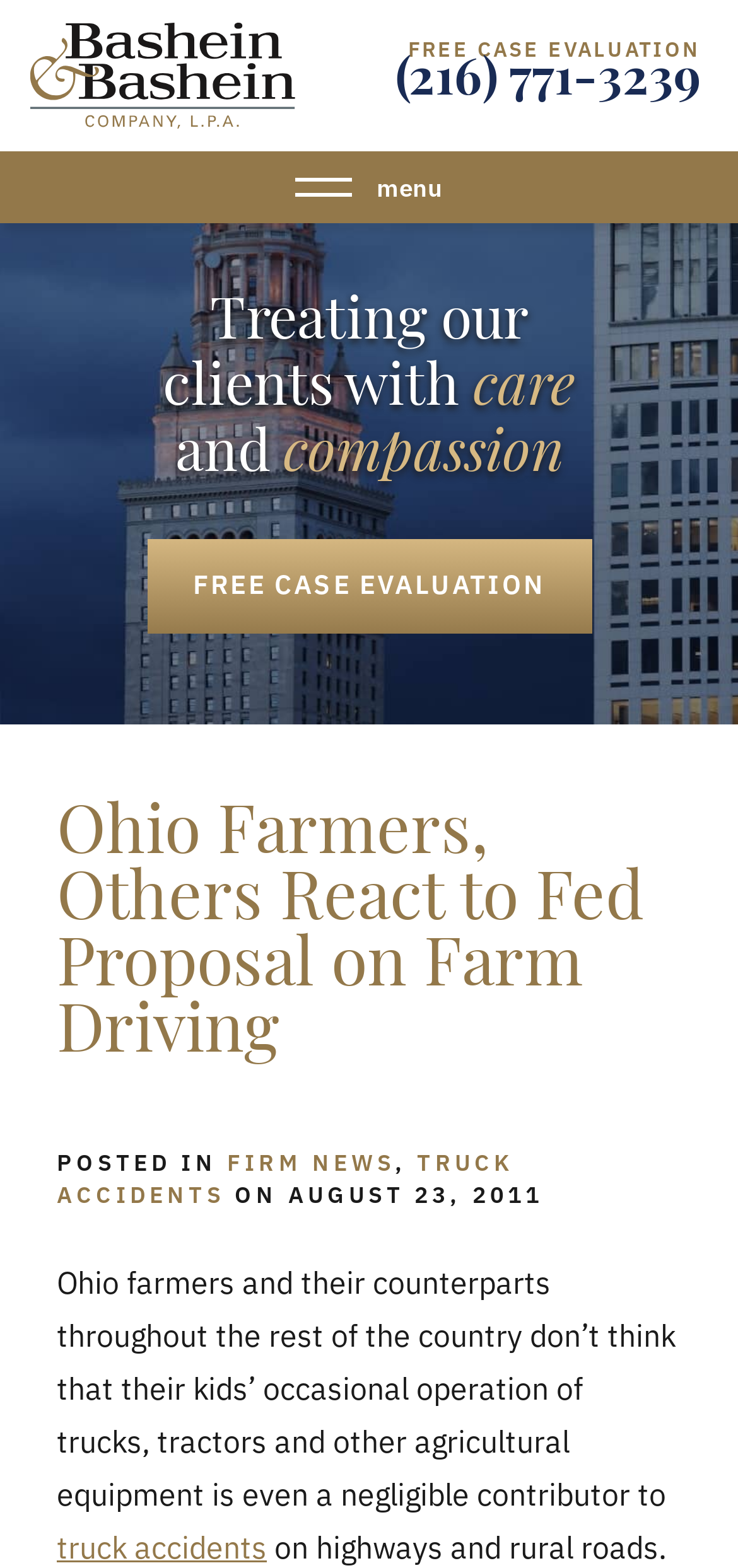Specify the bounding box coordinates of the area to click in order to follow the given instruction: "Learn about truck accidents."

[0.077, 0.972, 0.362, 0.999]